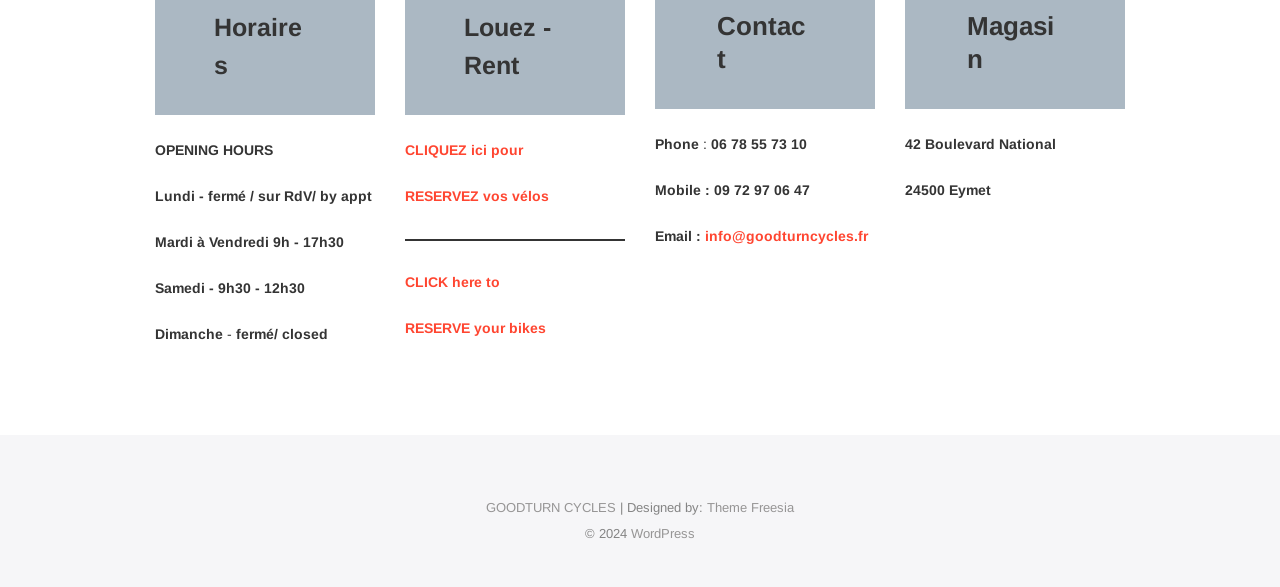Give the bounding box coordinates for the element described as: "GOODTURN CYCLES".

[0.38, 0.852, 0.481, 0.878]